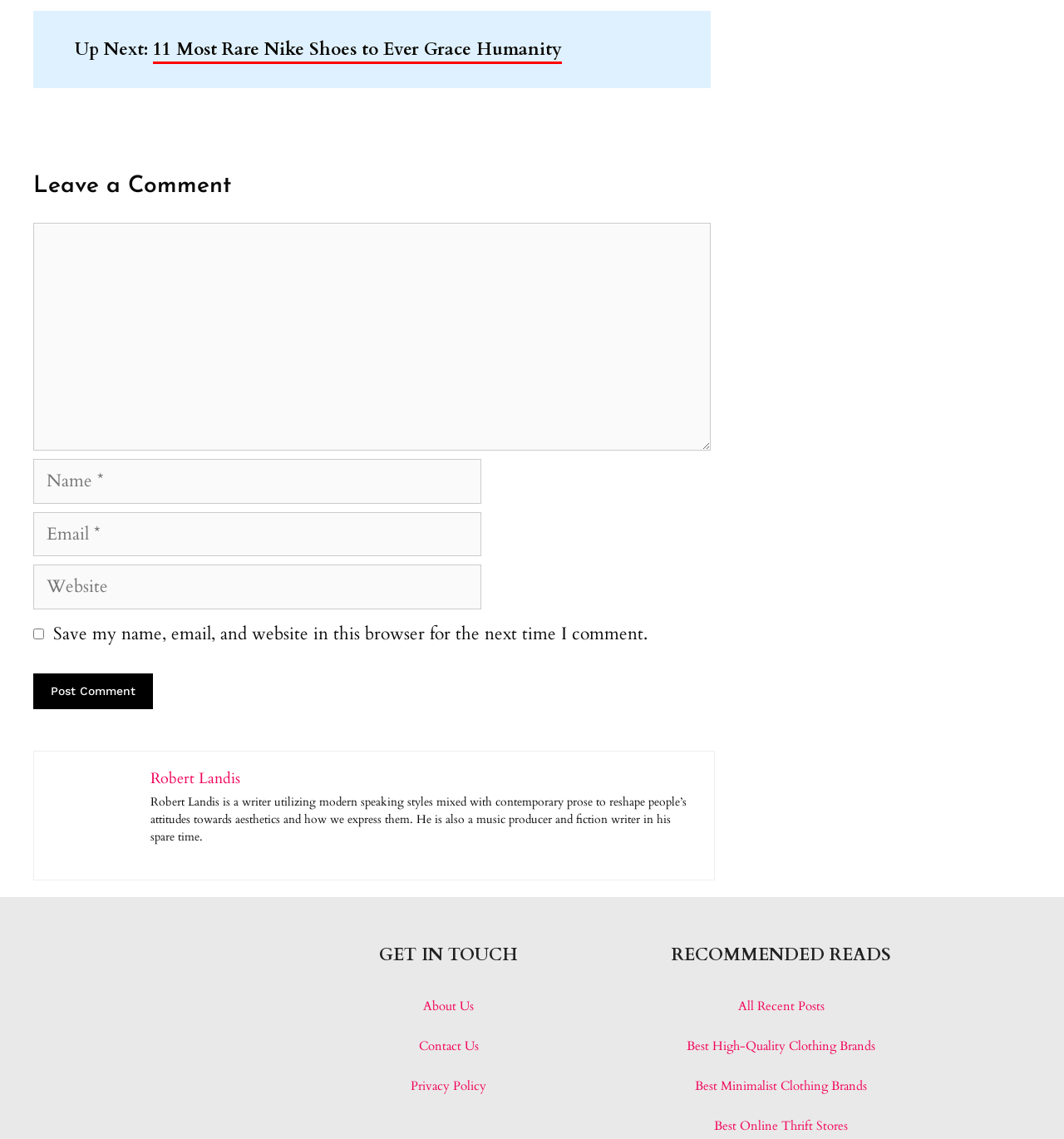Find and indicate the bounding box coordinates of the region you should select to follow the given instruction: "Click on the 'Post Comment' button".

[0.031, 0.591, 0.144, 0.623]